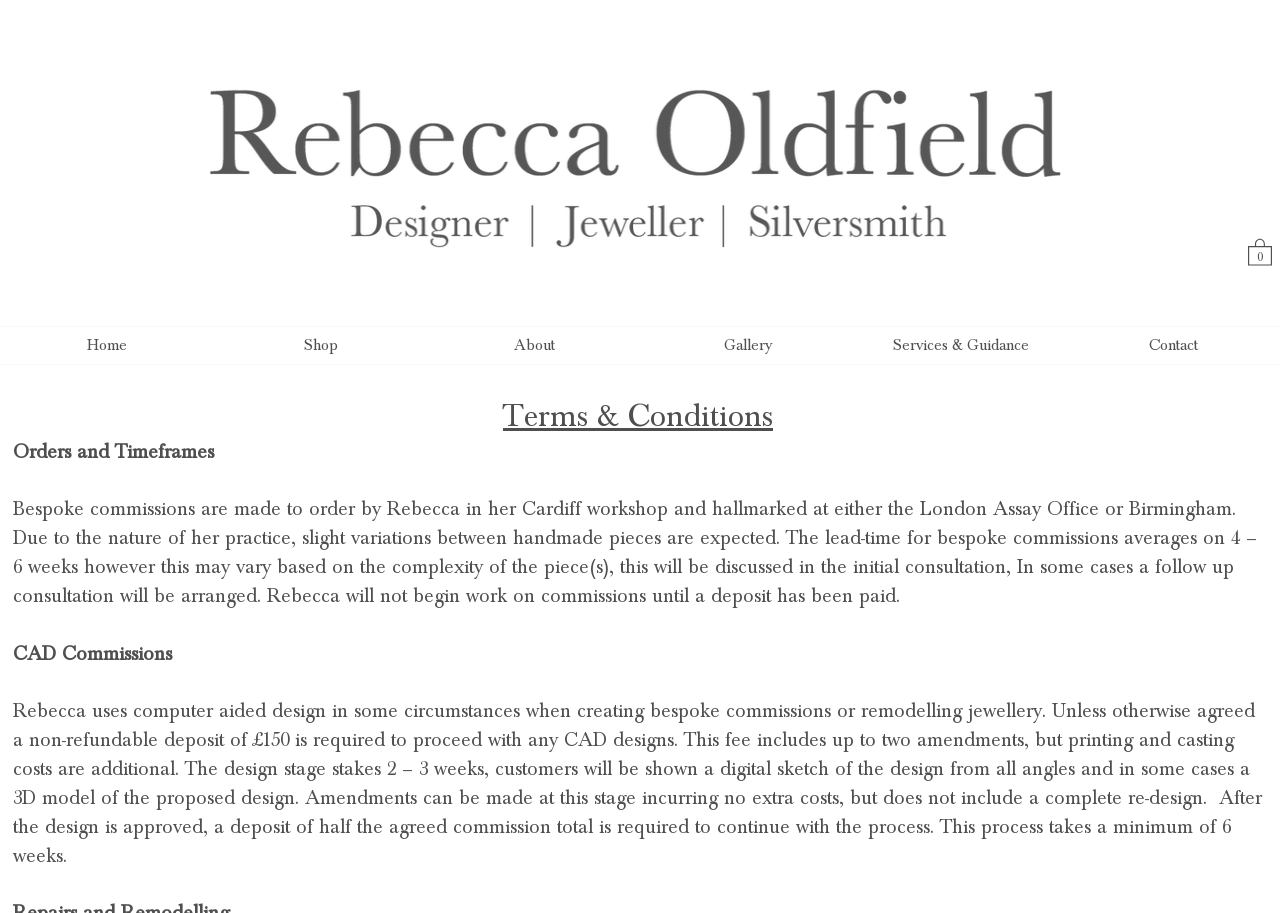What is the average lead-time for bespoke commissions?
Ensure your answer is thorough and detailed.

According to the webpage, the lead-time for bespoke commissions averages on 4 – 6 weeks, as mentioned in the text 'The lead-time for bespoke commissions averages on 4 – 6 weeks however this may vary based on the complexity of the piece(s), this will be discussed in the initial consultation, In some cases a follow up consultation will be arranged.'